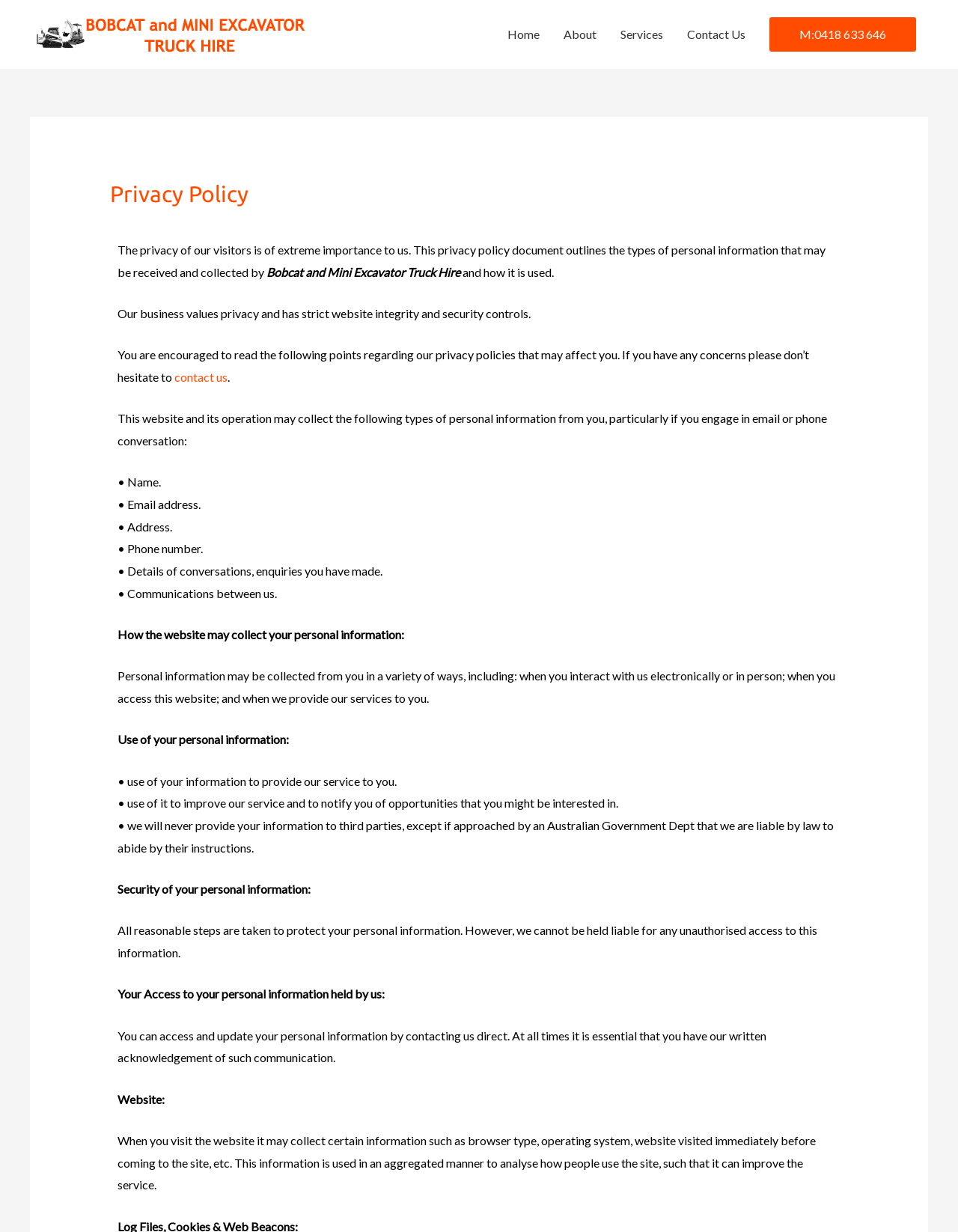Present a detailed account of what is displayed on the webpage.

The webpage is about the privacy policy of Bobcat and Mini Excavator Truck Hire. At the top left, there is a link to the company's website, accompanied by a small image. On the top right, there is a navigation menu with links to different sections of the website, including Home, About, Services, Contact Us, and a phone number.

Below the navigation menu, there is a header section with a heading "Privacy Policy" in a larger font. The main content of the webpage is divided into several sections, each discussing a different aspect of the company's privacy policy.

The first section explains the importance of privacy and the company's commitment to protecting visitors' personal information. The text is followed by a link to contact the company if visitors have any concerns.

The next section lists the types of personal information that may be collected by the company, including name, email address, address, phone number, and details of conversations.

The following sections explain how the company may collect personal information, use it to provide services, and protect it from unauthorized access. The company also assures that it will not provide personal information to third parties, except in cases where it is legally required to do so.

Towards the bottom of the webpage, there is a section discussing visitors' access to their personal information held by the company, and how they can update it by contacting the company directly. The final section explains how the company's website collects and uses aggregated information about visitors' browsing habits to improve its services.